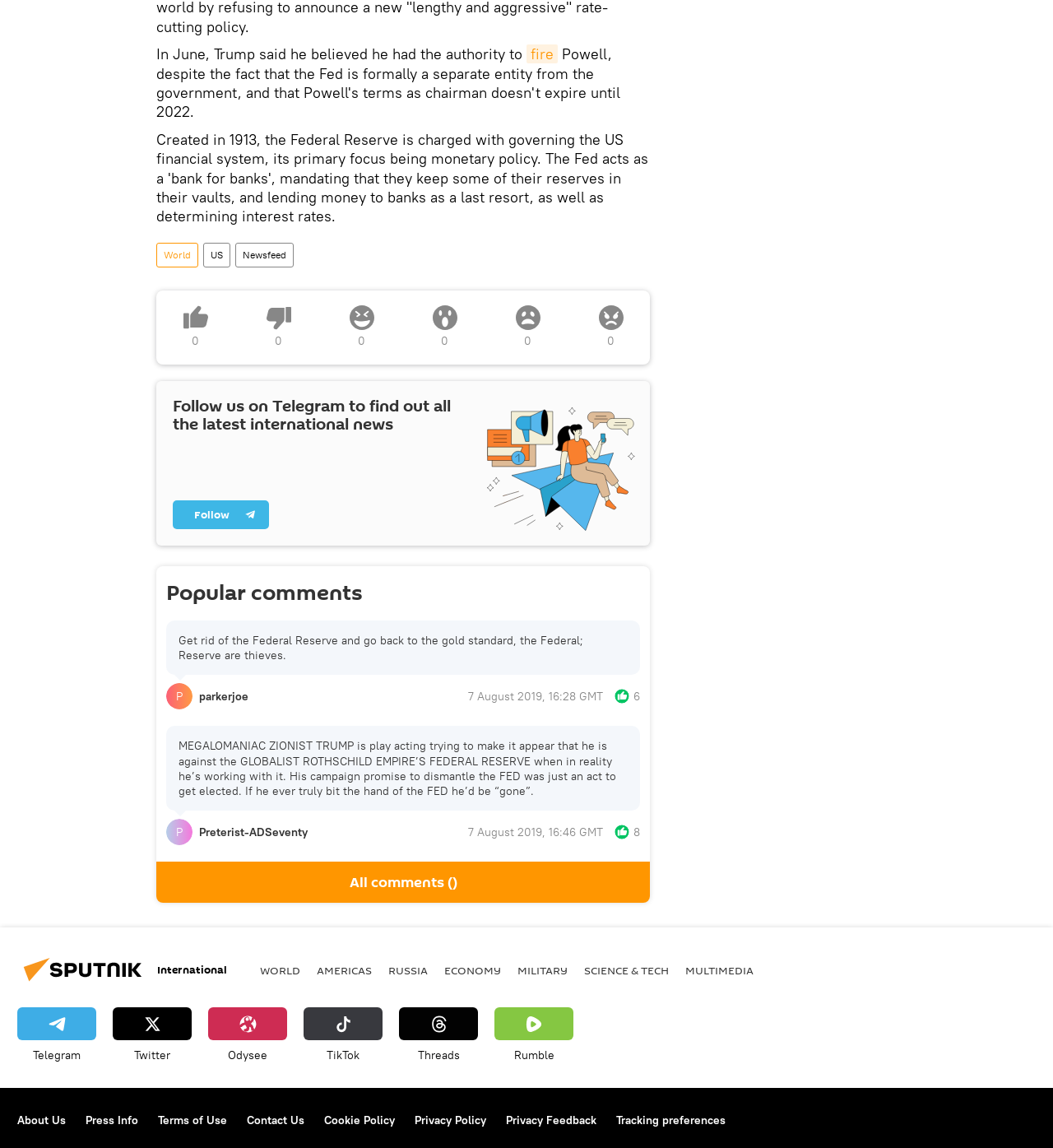What is the topic of the news article?
Please provide a full and detailed response to the question.

Based on the text 'In June, Trump said he believed he had the authority to fire...' and the links 'World', 'US', 'Newsfeed', it can be inferred that the topic of the news article is related to Trump and the Federal Reserve.